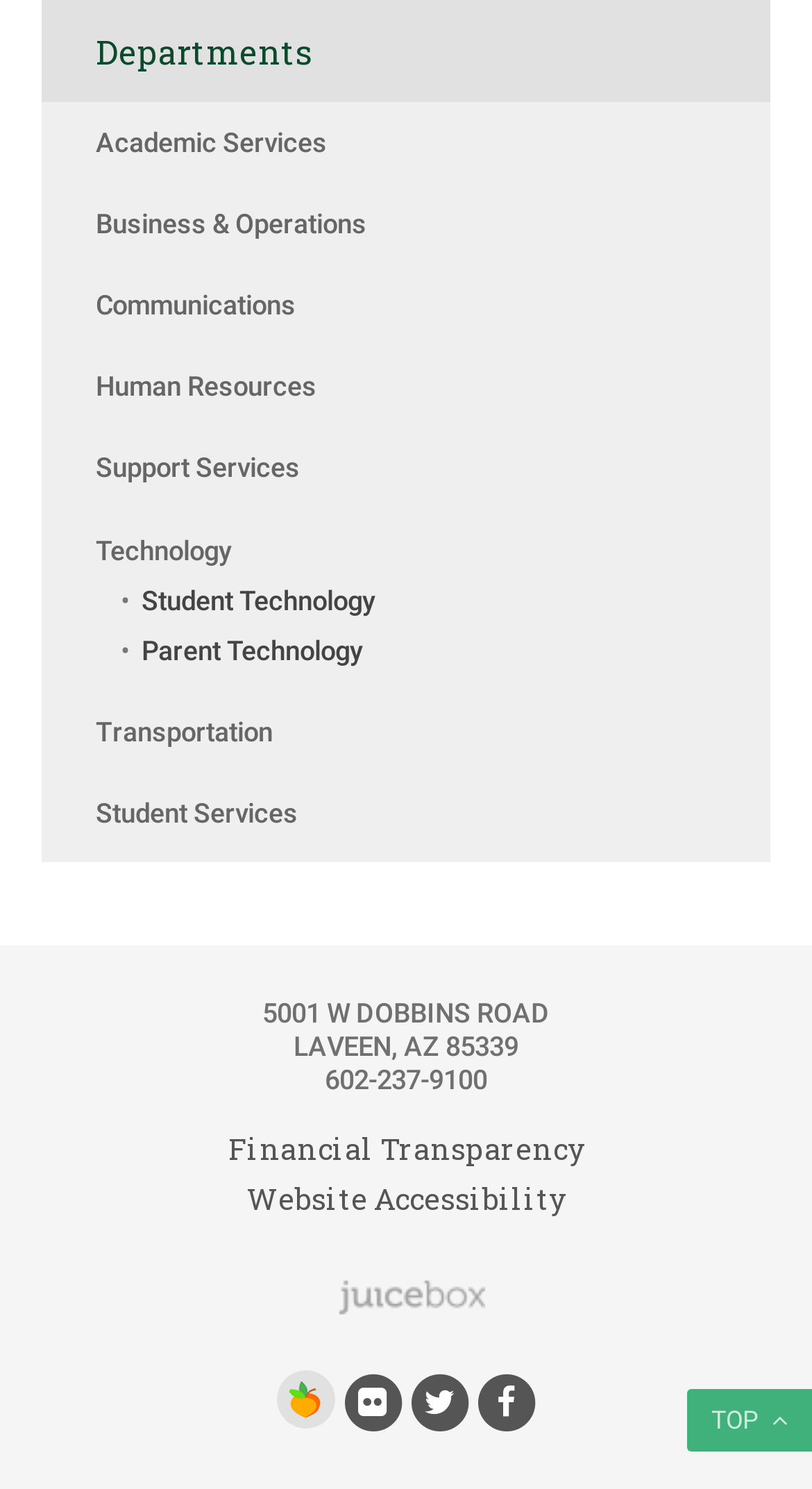Please determine the bounding box coordinates for the element with the description: "parent_node: Search for: value="Search"".

None